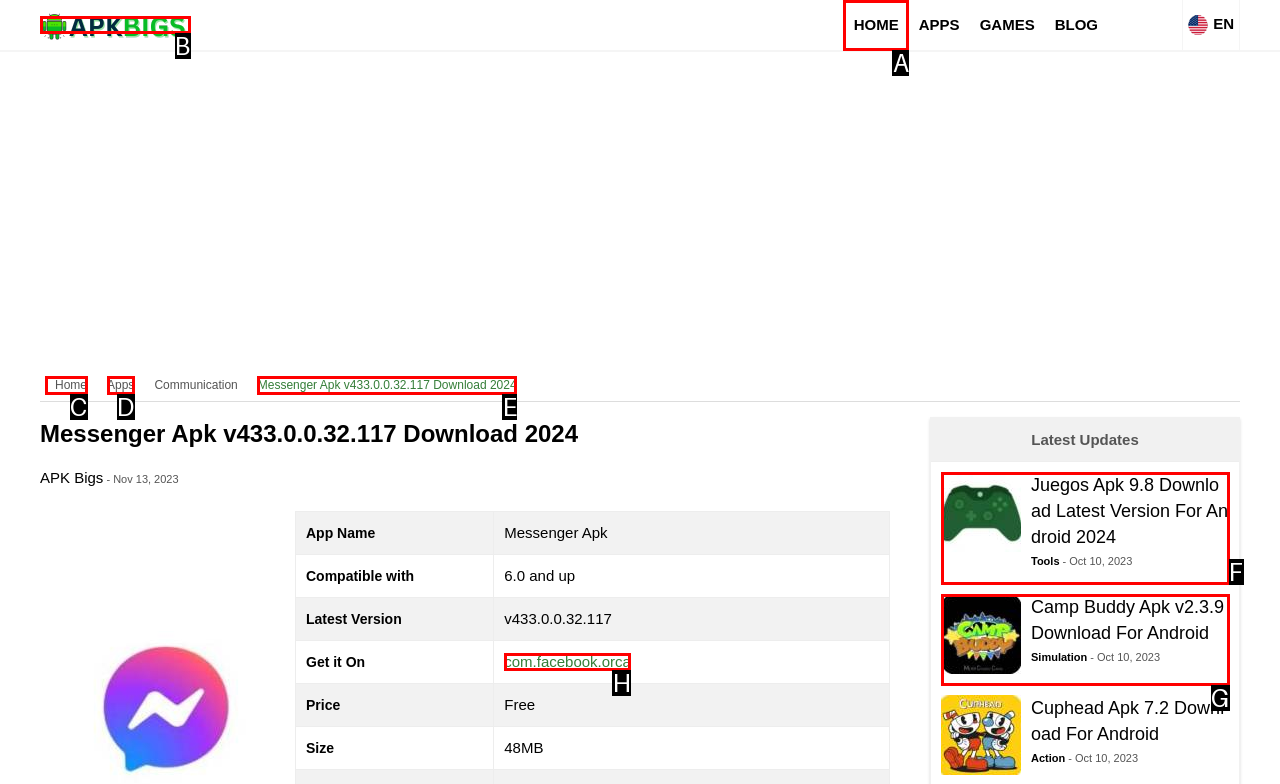What is the letter of the UI element you should click to Click on the 'HOME' link? Provide the letter directly.

A